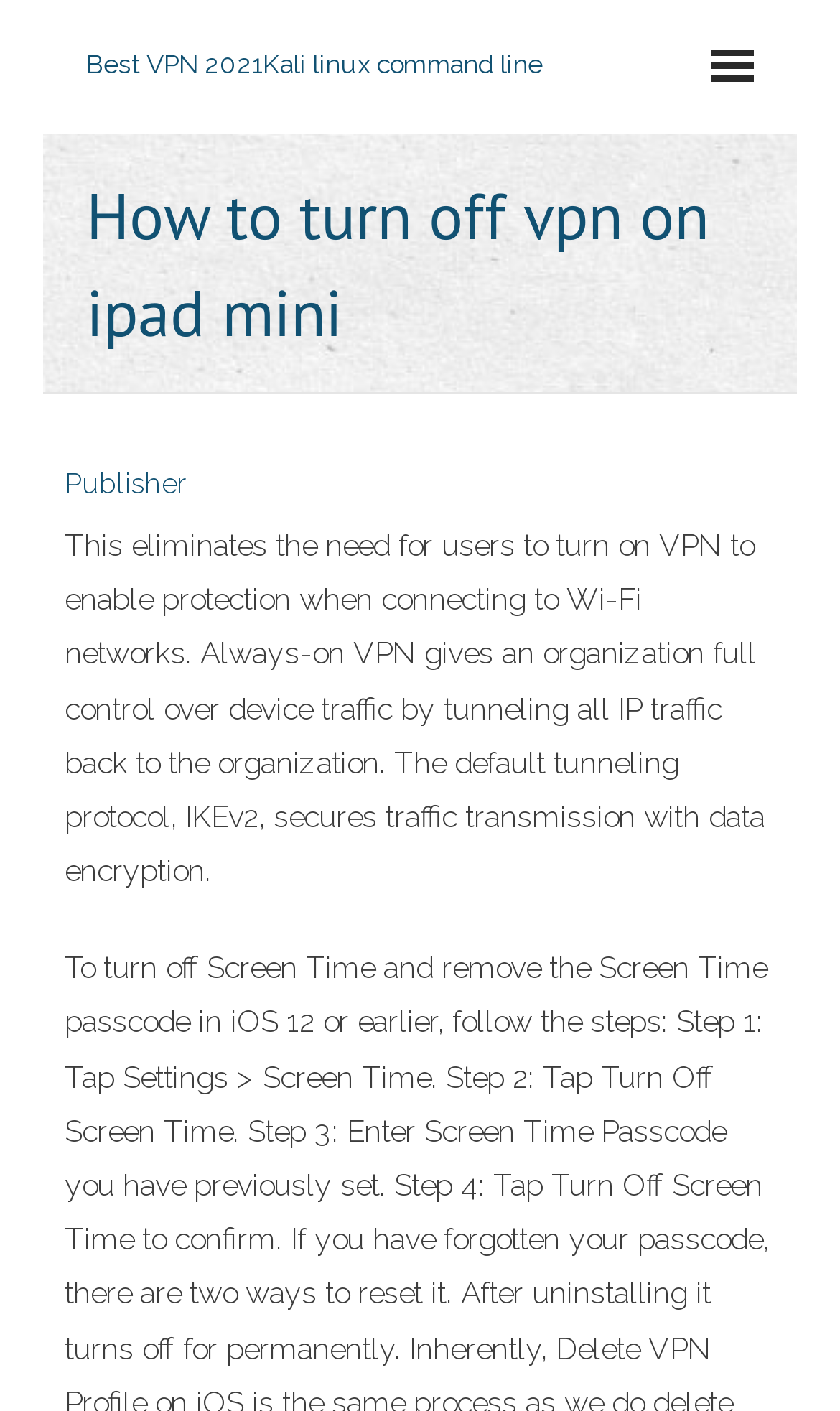What is the default tunneling protocol mentioned?
Please give a detailed and elaborate explanation in response to the question.

The webpage specifically mentions that the default tunneling protocol is IKEv2, which is used to secure traffic transmission with data encryption.